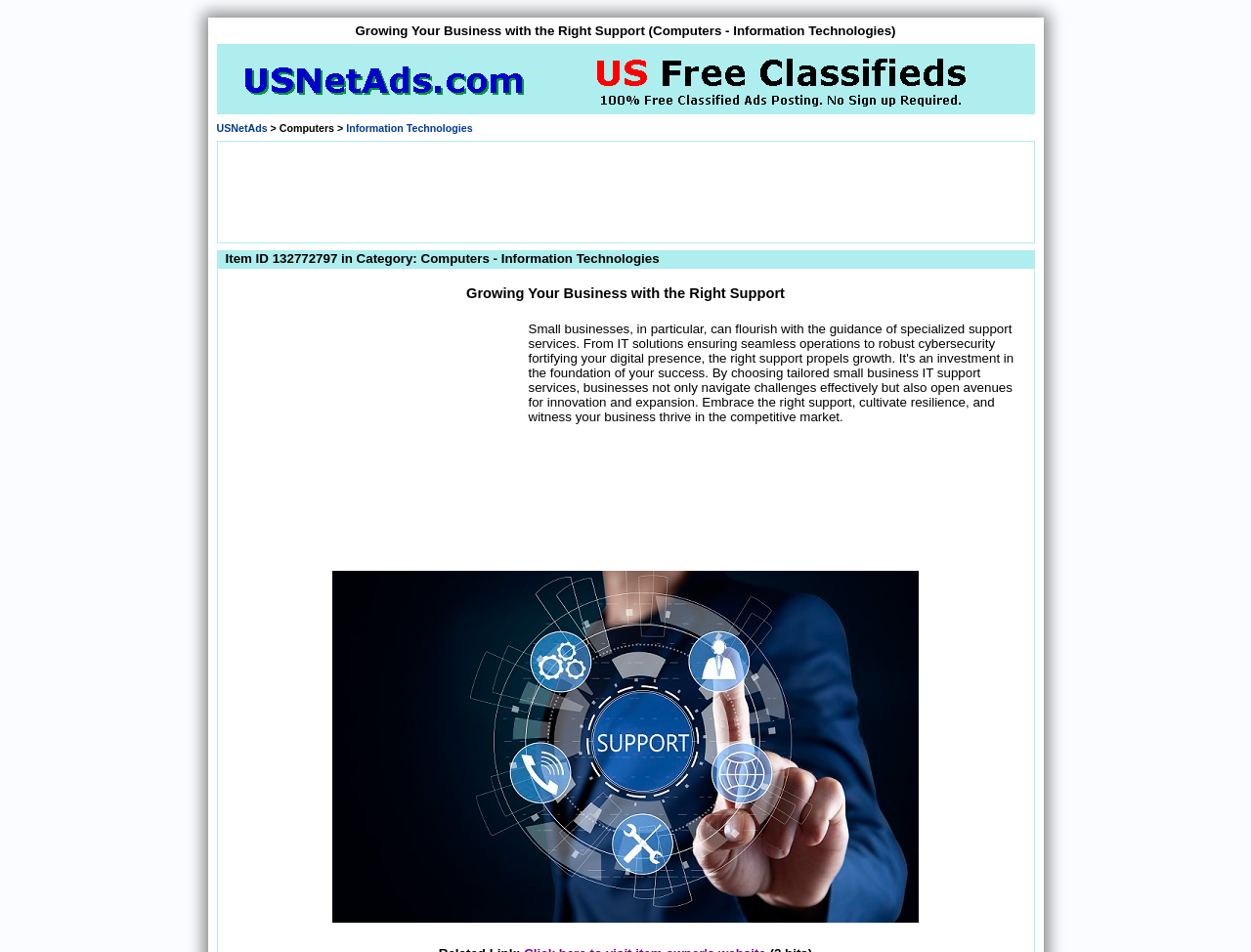What is the benefit of choosing tailored small business IT support services?
Using the details from the image, give an elaborate explanation to answer the question.

The webpage suggests that by choosing tailored small business IT support services, businesses can not only navigate challenges effectively but also cultivate resilience and witness their business thrive in the competitive market.